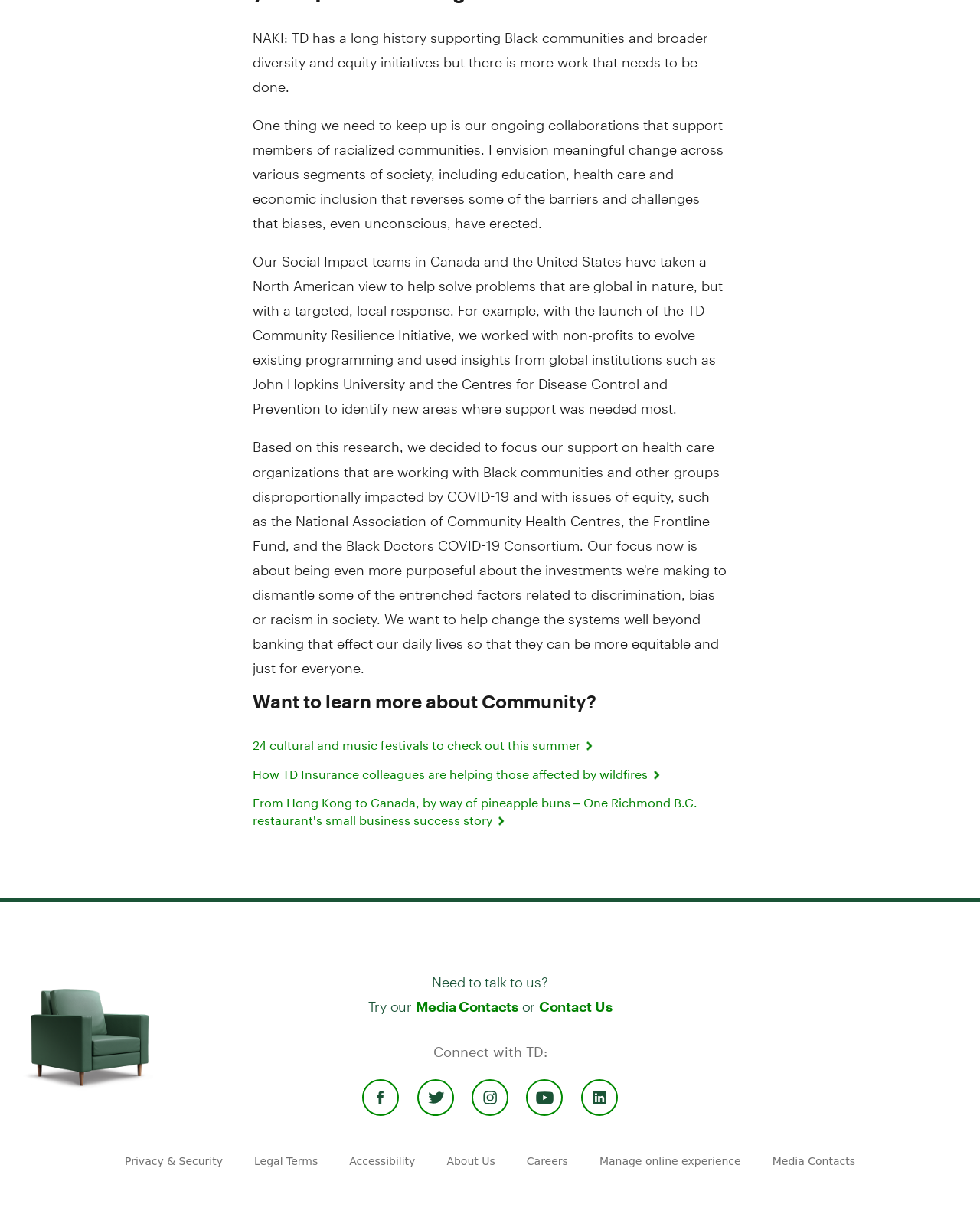Please give a succinct answer using a single word or phrase:
What is the purpose of the 'Want to learn more about Community?' link?

To learn more about Community